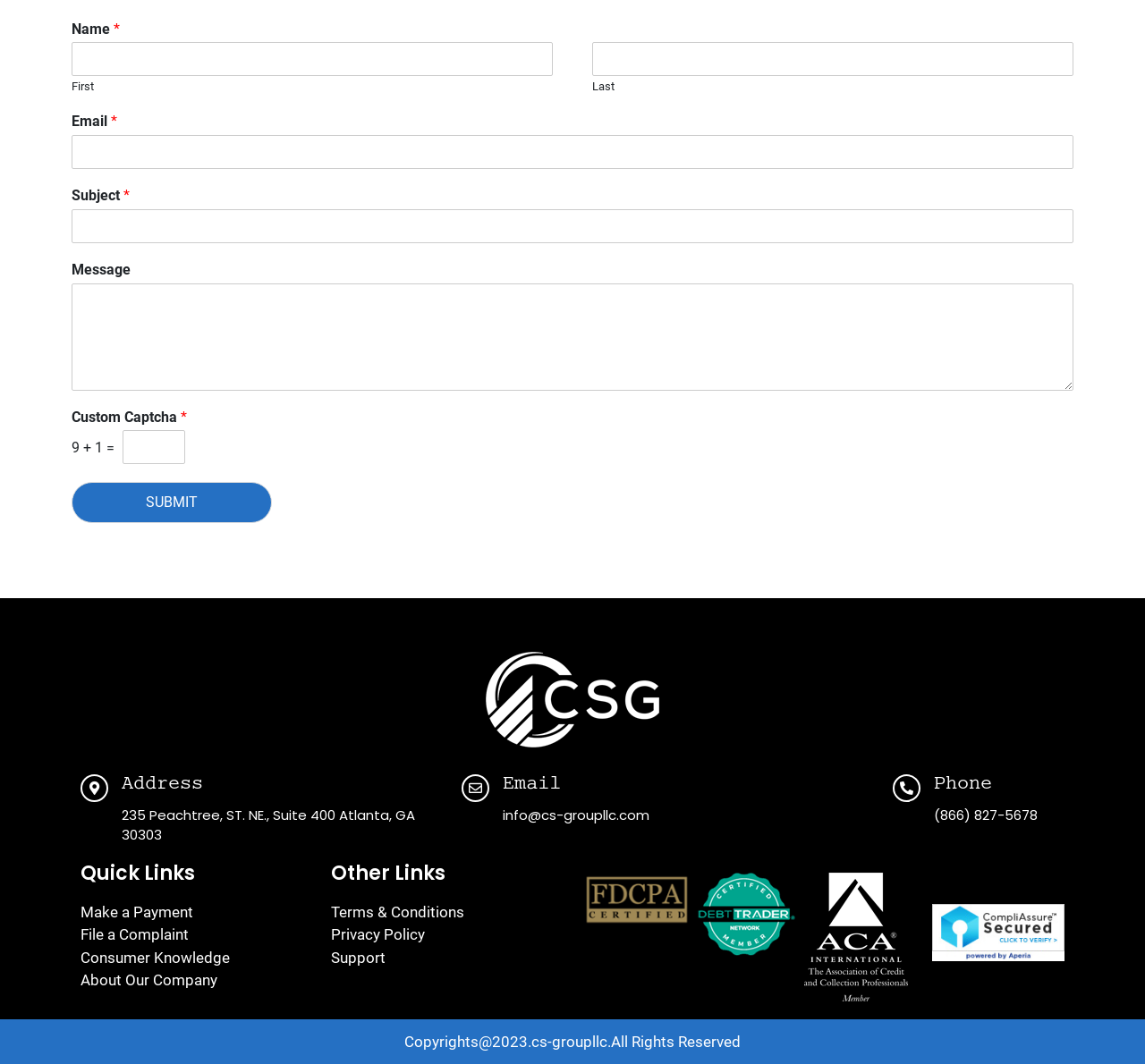What is the phone number of the company?
From the image, respond using a single word or phrase.

(866) 827-5678